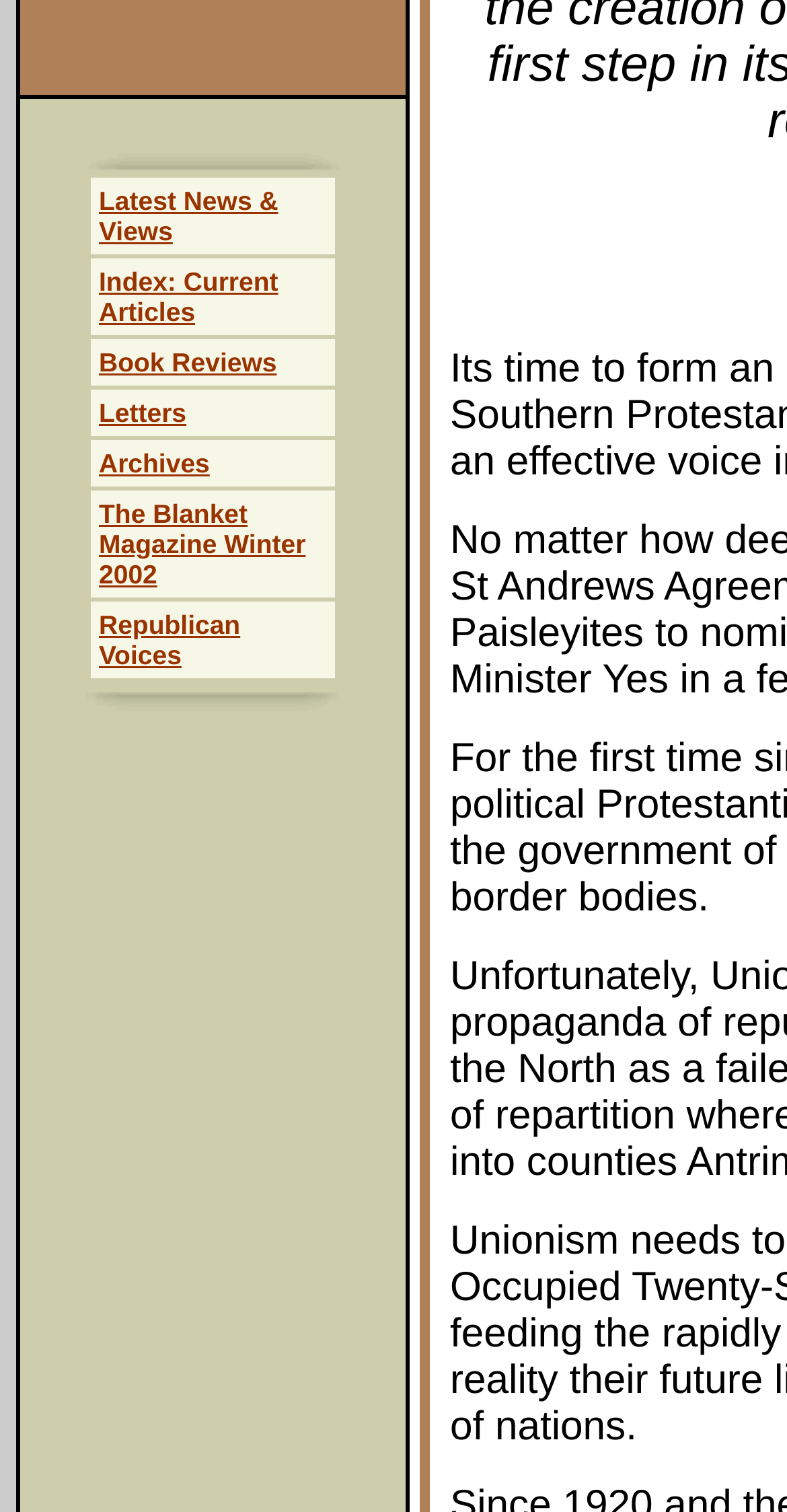Using the provided element description, identify the bounding box coordinates as (top-left x, top-left y, bottom-right x, bottom-right y). Ensure all values are between 0 and 1. Description: Latest News & Views

[0.126, 0.123, 0.354, 0.163]